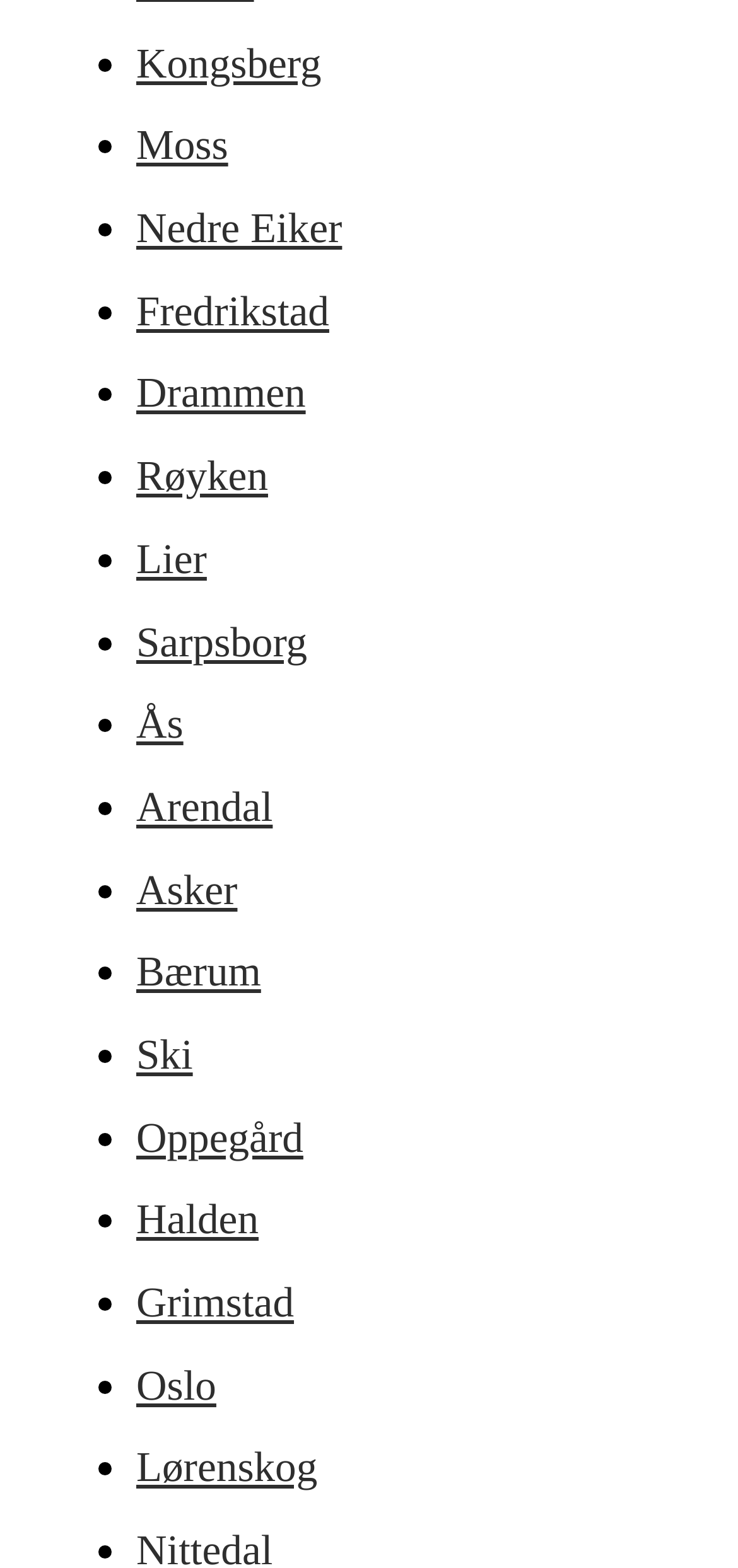What is the last location listed?
Based on the image, give a one-word or short phrase answer.

Lørenskog